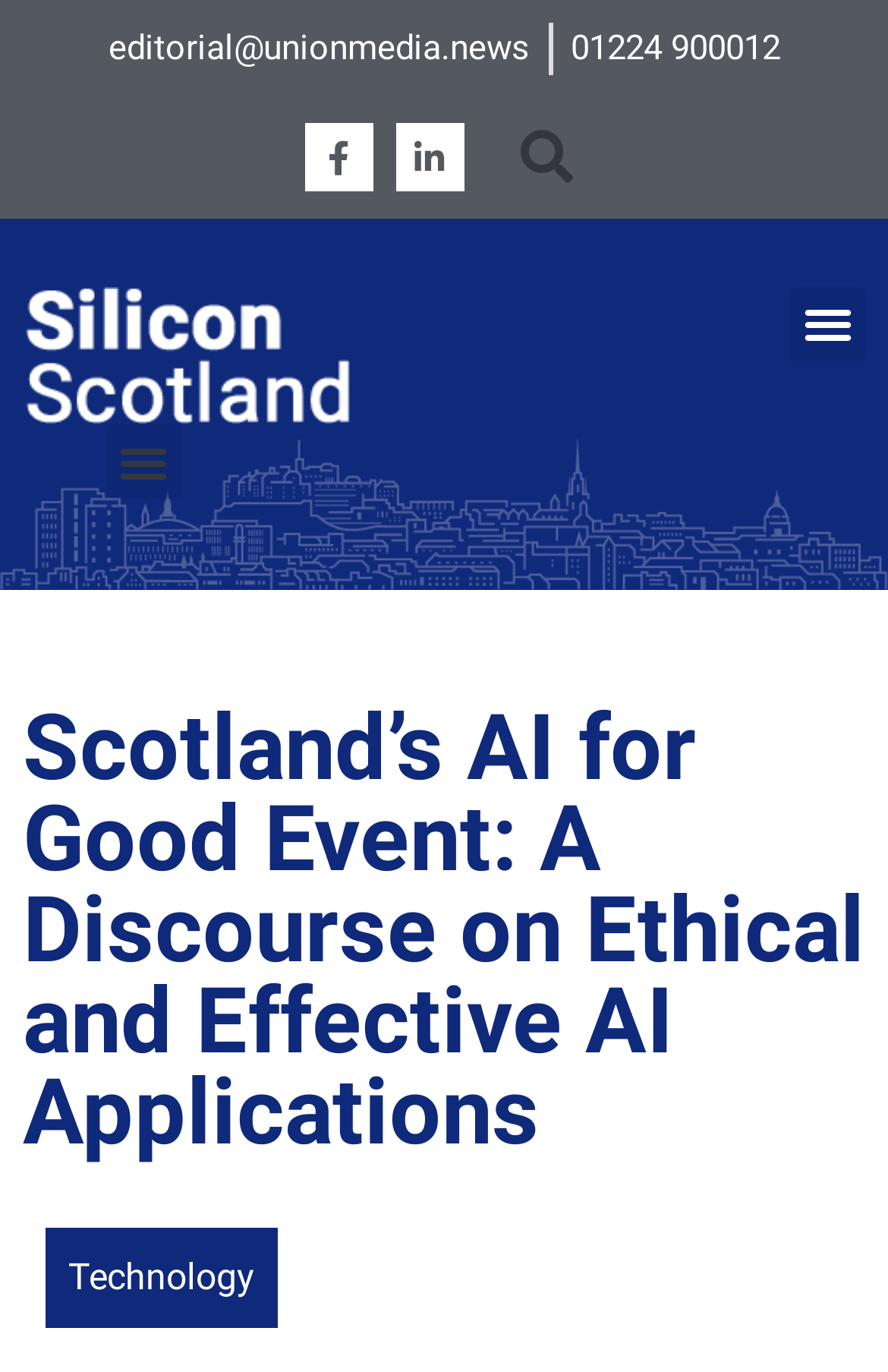Provide a thorough summary of the webpage.

The webpage appears to be an article or blog post about Scotland's AI for Good Event, focusing on the intersection of technology and ethics. 

At the top of the page, there are two links, one for "editorial@unionmedia.news" and another for a phone number "01224 900012", positioned side by side, taking up about half of the page's width. Below these links, there are two social media icons, Facebook and LinkedIn, placed next to each other. 

To the right of these social media icons, there is a search bar with a "Search" button. 

On the left side of the page, there is a link with no text, which might be a logo or an image. Below this link, there are two "Menu Toggle" buttons, one on the left and one on the right side of the page, indicating that the webpage has a menu that can be toggled on and off.

The main content of the page is headed by a title, "Scotland’s AI for Good Event: A Discourse on Ethical and Effective AI Applications", which takes up most of the page's width. 

At the bottom of the page, there is a link to a category or tag labeled "Technology".